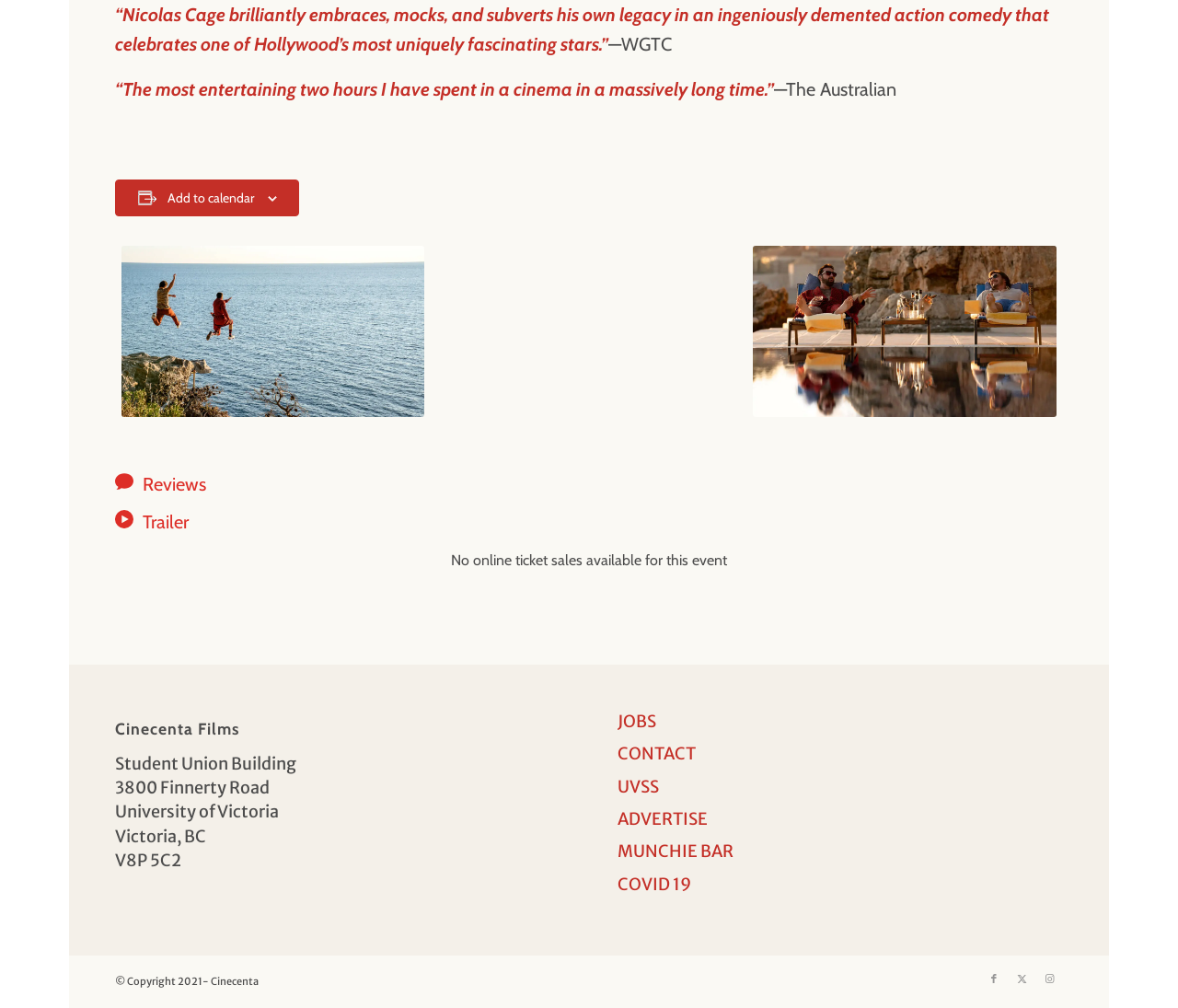Highlight the bounding box coordinates of the element you need to click to perform the following instruction: "Watch trailer."

[0.098, 0.506, 0.339, 0.53]